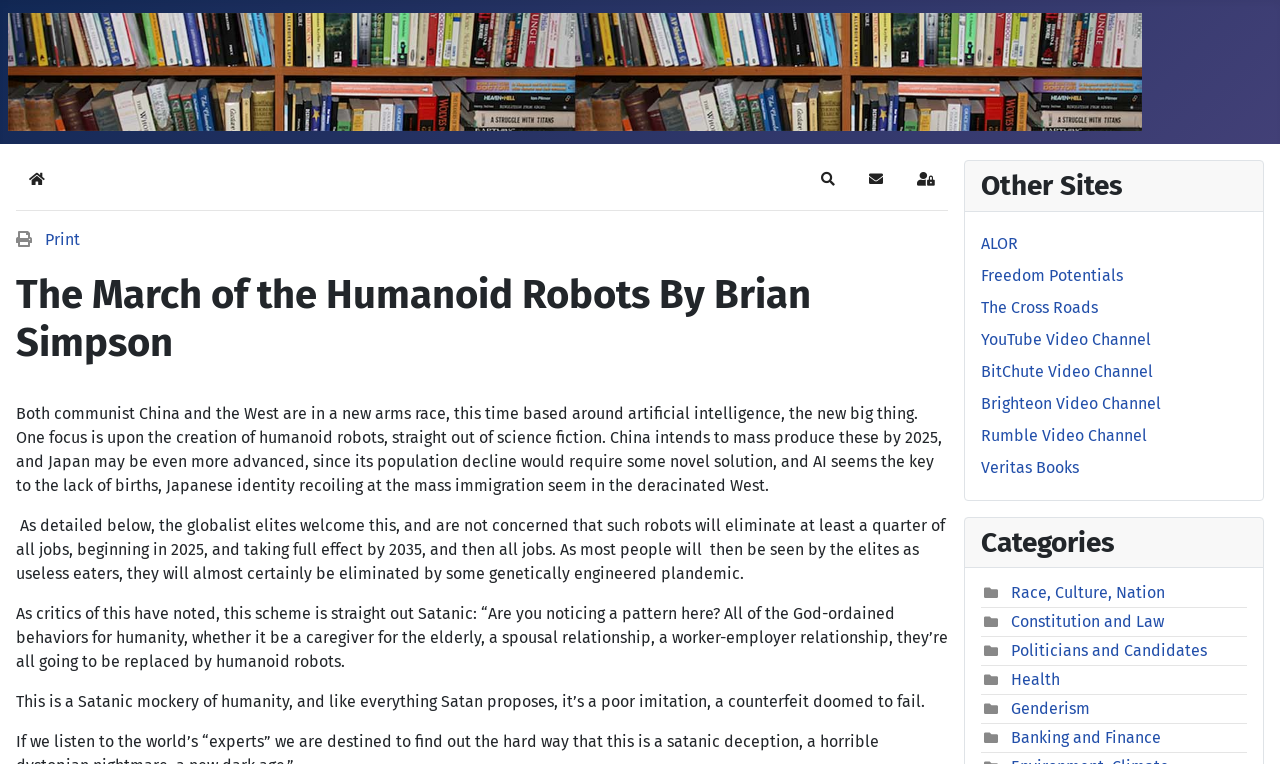Could you locate the bounding box coordinates for the section that should be clicked to accomplish this task: "Subscribe to the blog".

[0.669, 0.209, 0.7, 0.259]